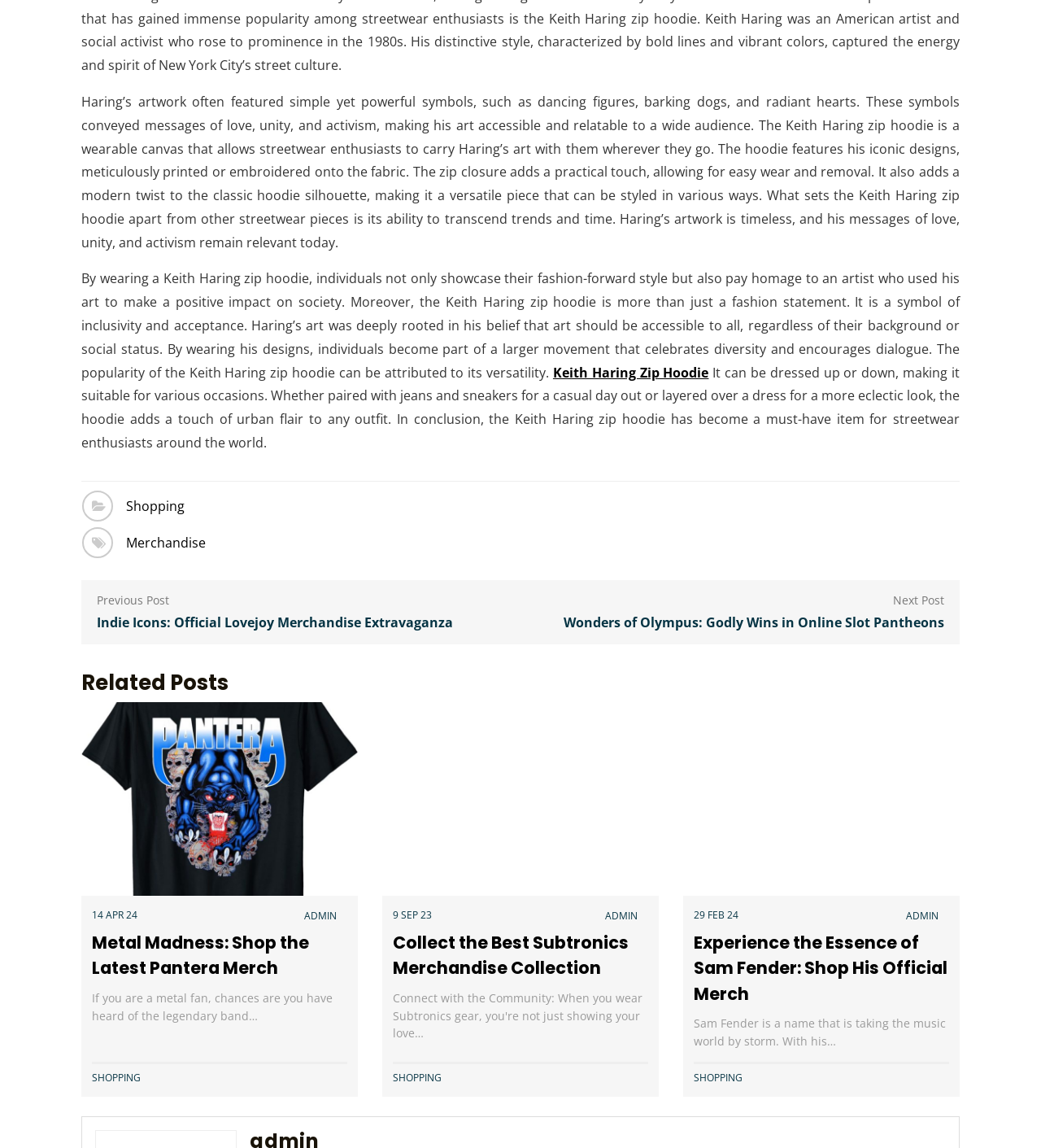What is the theme of the articles on the webpage?
Look at the image and respond with a one-word or short phrase answer.

Music and merchandise